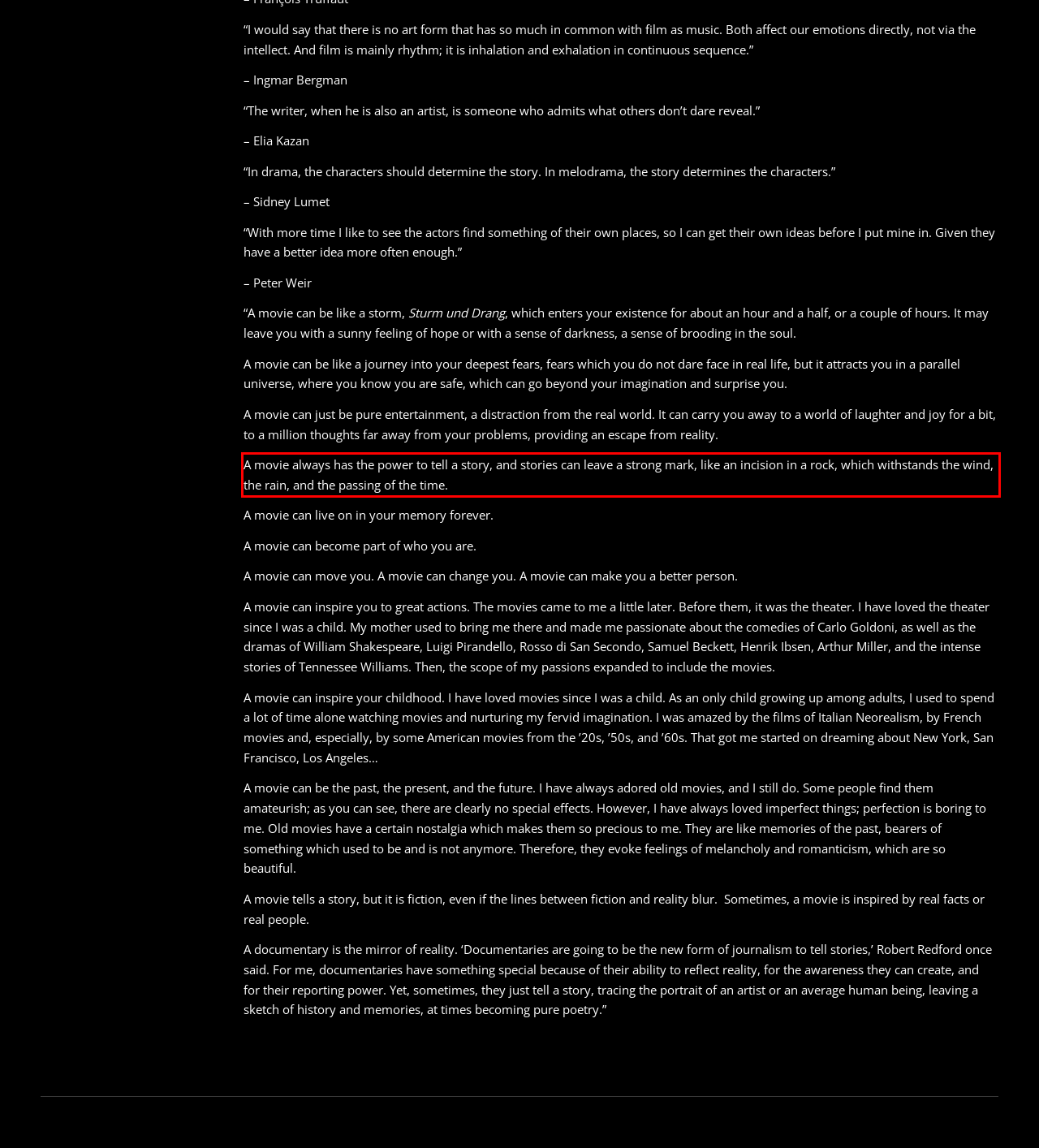You are given a screenshot showing a webpage with a red bounding box. Perform OCR to capture the text within the red bounding box.

A movie always has the power to tell a story, and stories can leave a strong mark, like an incision in a rock, which withstands the wind, the rain, and the passing of the time.